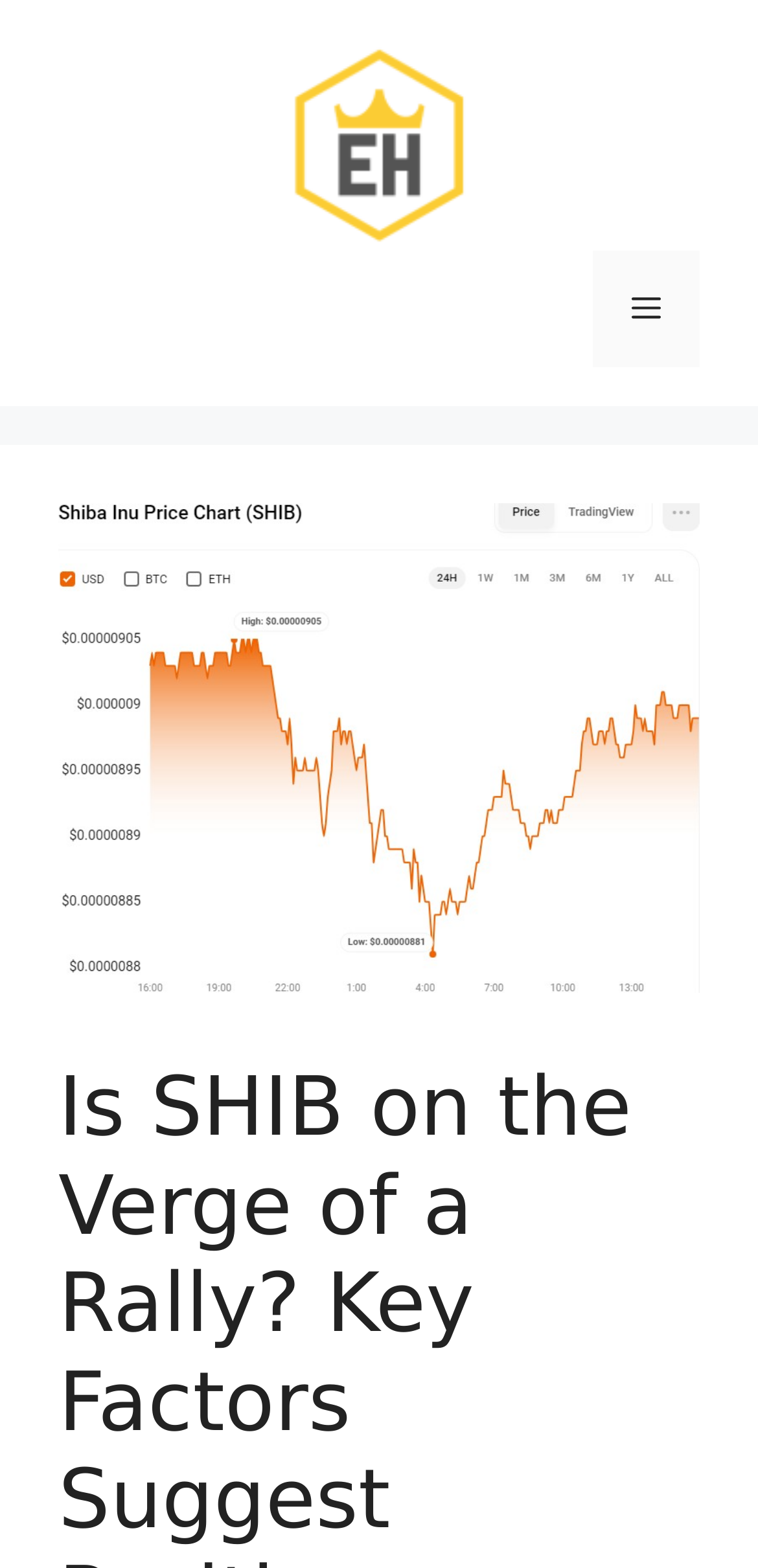Using the description: "alt="Crypto Edge"", determine the UI element's bounding box coordinates. Ensure the coordinates are in the format of four float numbers between 0 and 1, i.e., [left, top, right, bottom].

[0.077, 0.08, 0.923, 0.105]